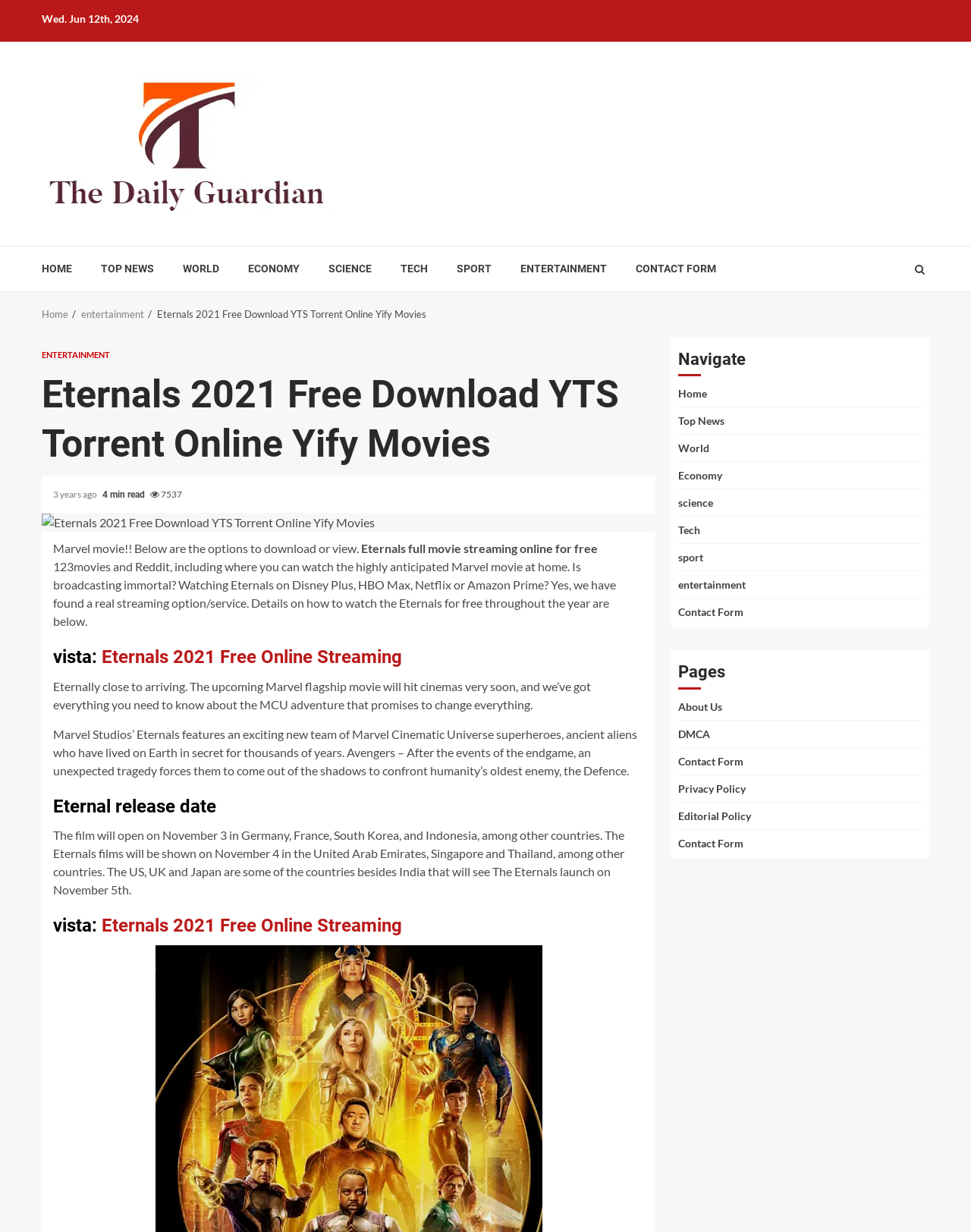Find the main header of the webpage and produce its text content.

Eternals 2021 Free Download YTS Torrent Online Yify Movies